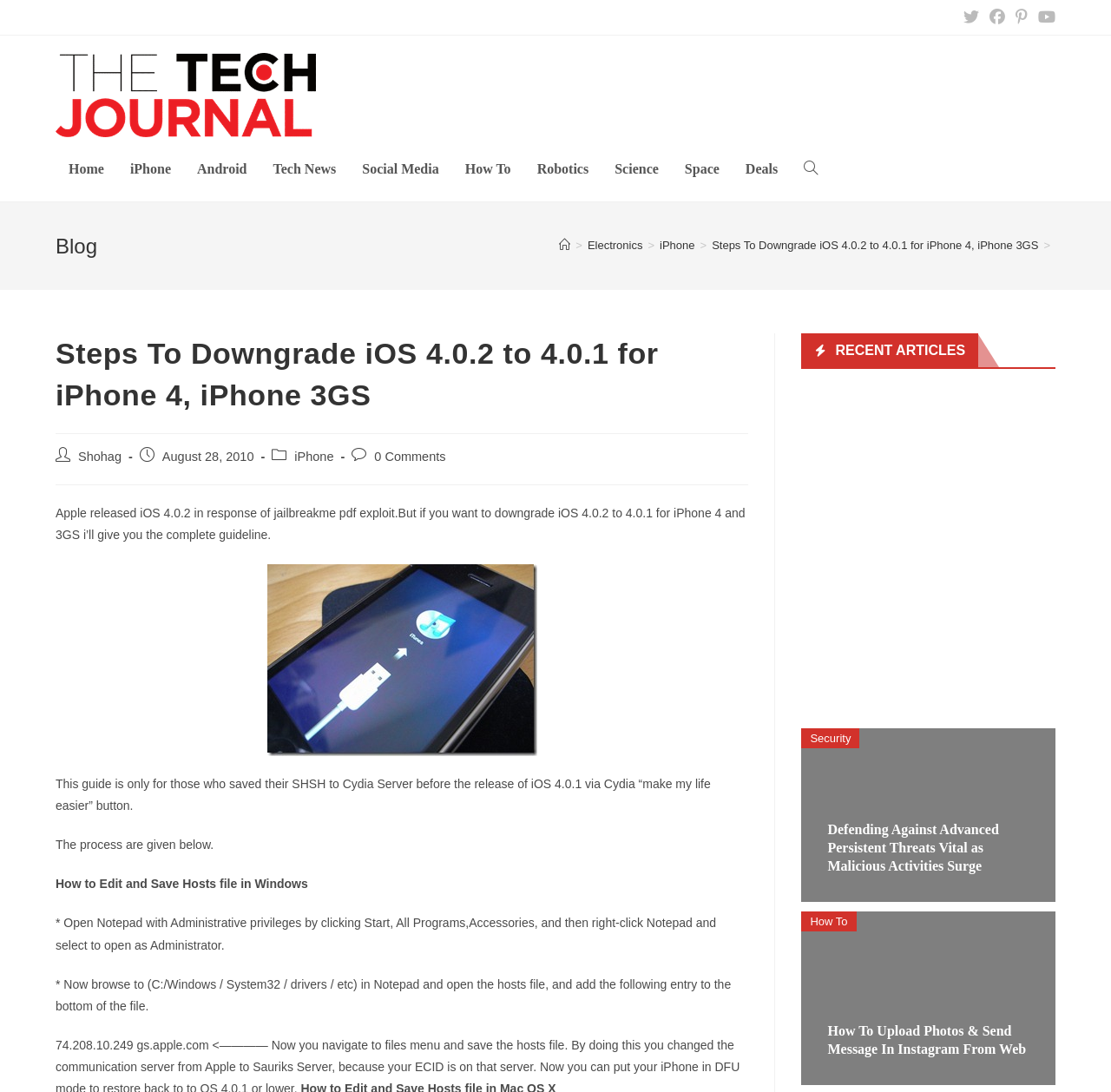Determine the bounding box coordinates of the area to click in order to meet this instruction: "View the 'RECENT POSTS' section".

None